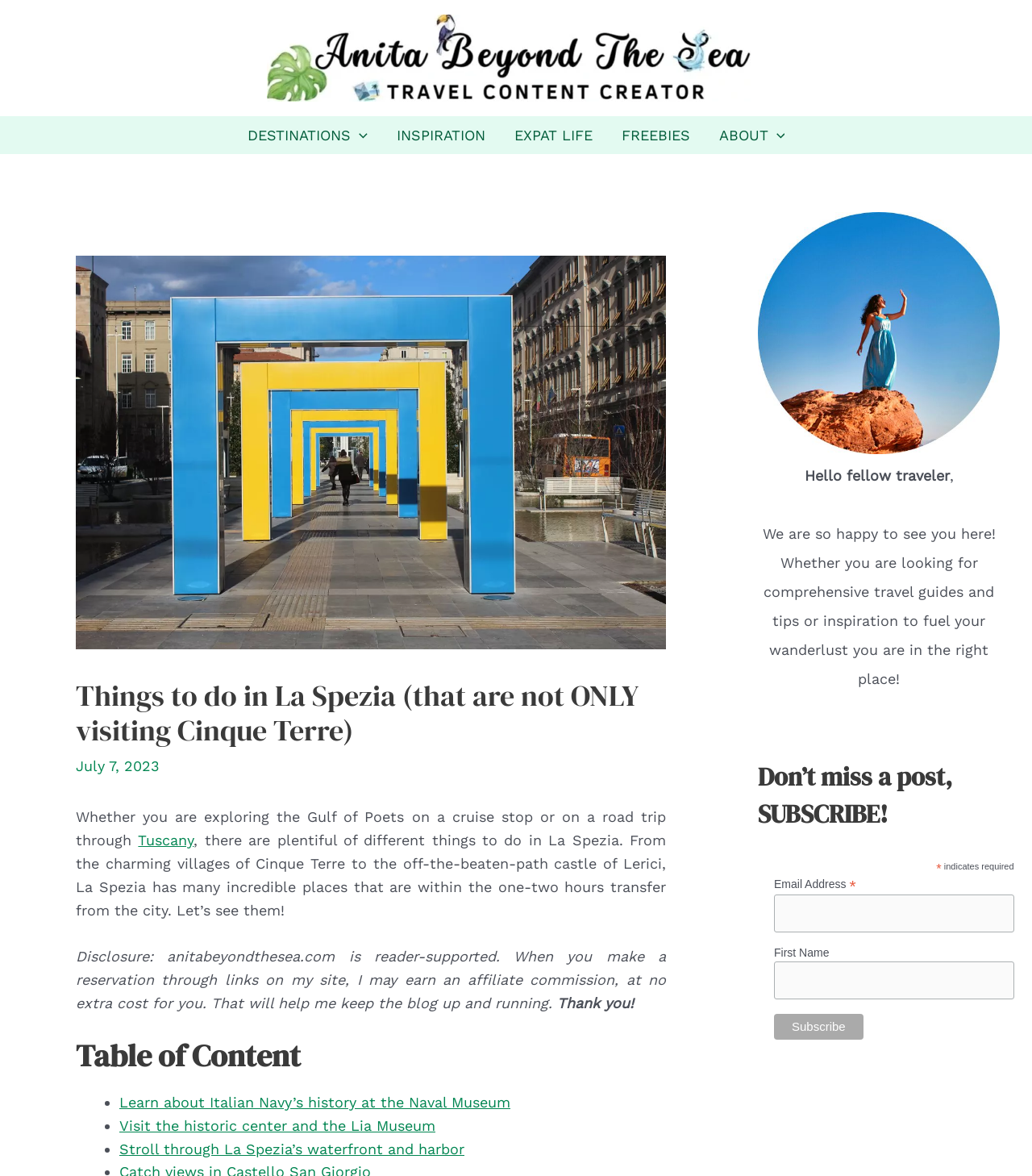Based on the element description "alt="anitabeyondthesea female travel blog"", predict the bounding box coordinates of the UI element.

[0.259, 0.041, 0.727, 0.055]